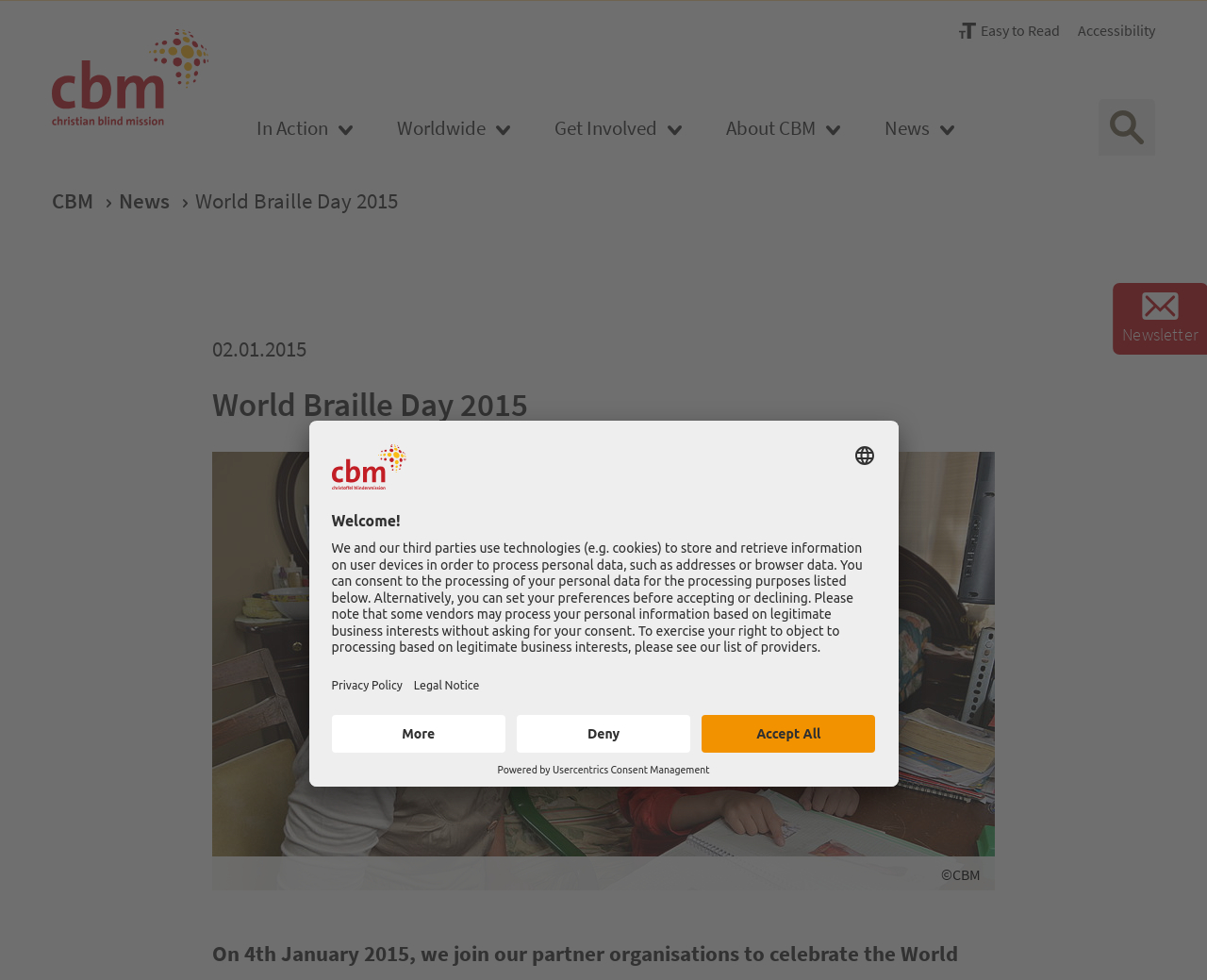What is the title of the news article?
Using the image, provide a concise answer in one word or a short phrase.

World Braille Day 2015